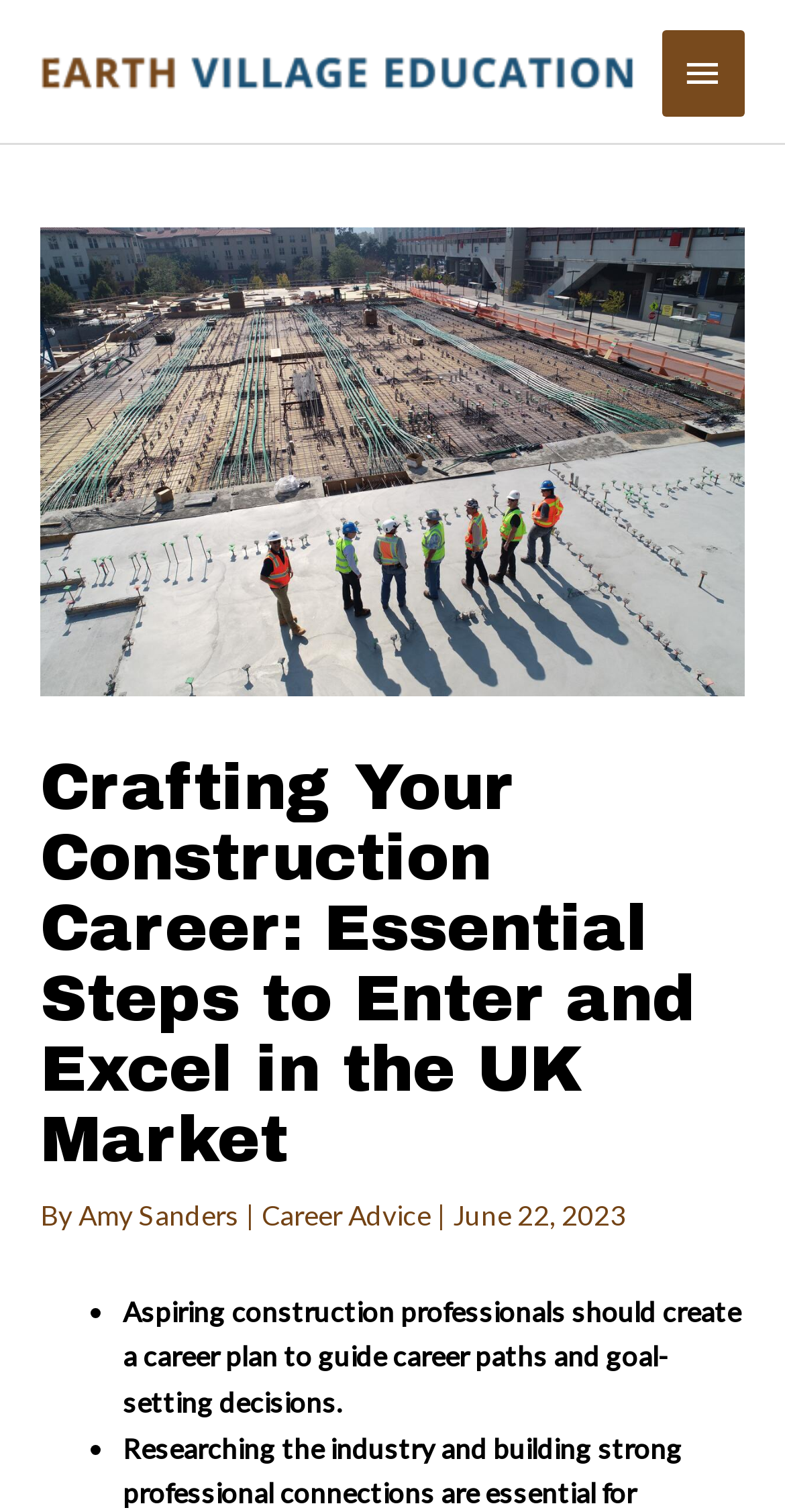Answer the question briefly using a single word or phrase: 
What is the topic of the main article?

Construction Career